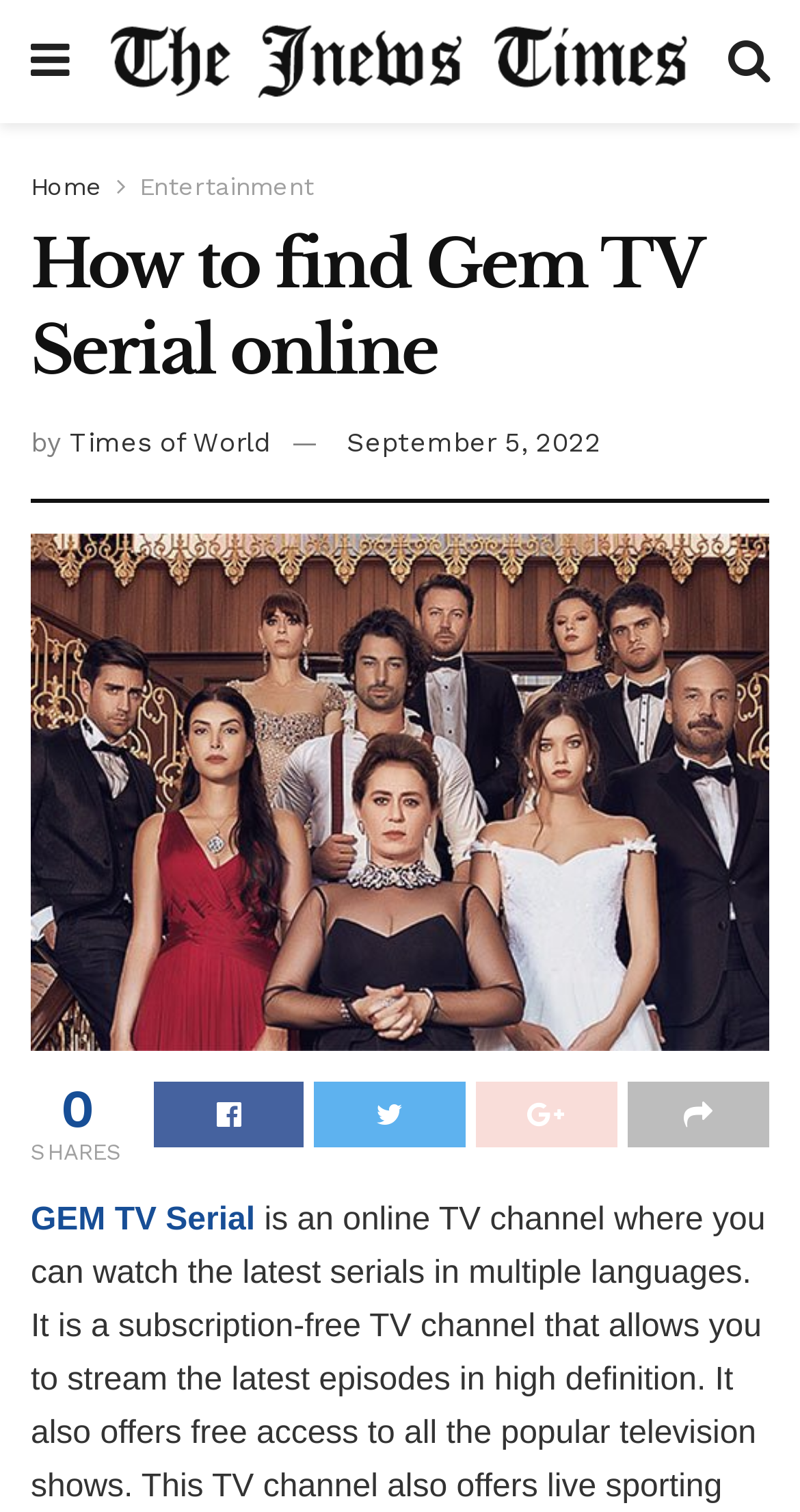Please determine the bounding box coordinates of the area that needs to be clicked to complete this task: 'read Gem Tv'. The coordinates must be four float numbers between 0 and 1, formatted as [left, top, right, bottom].

[0.038, 0.353, 0.962, 0.695]